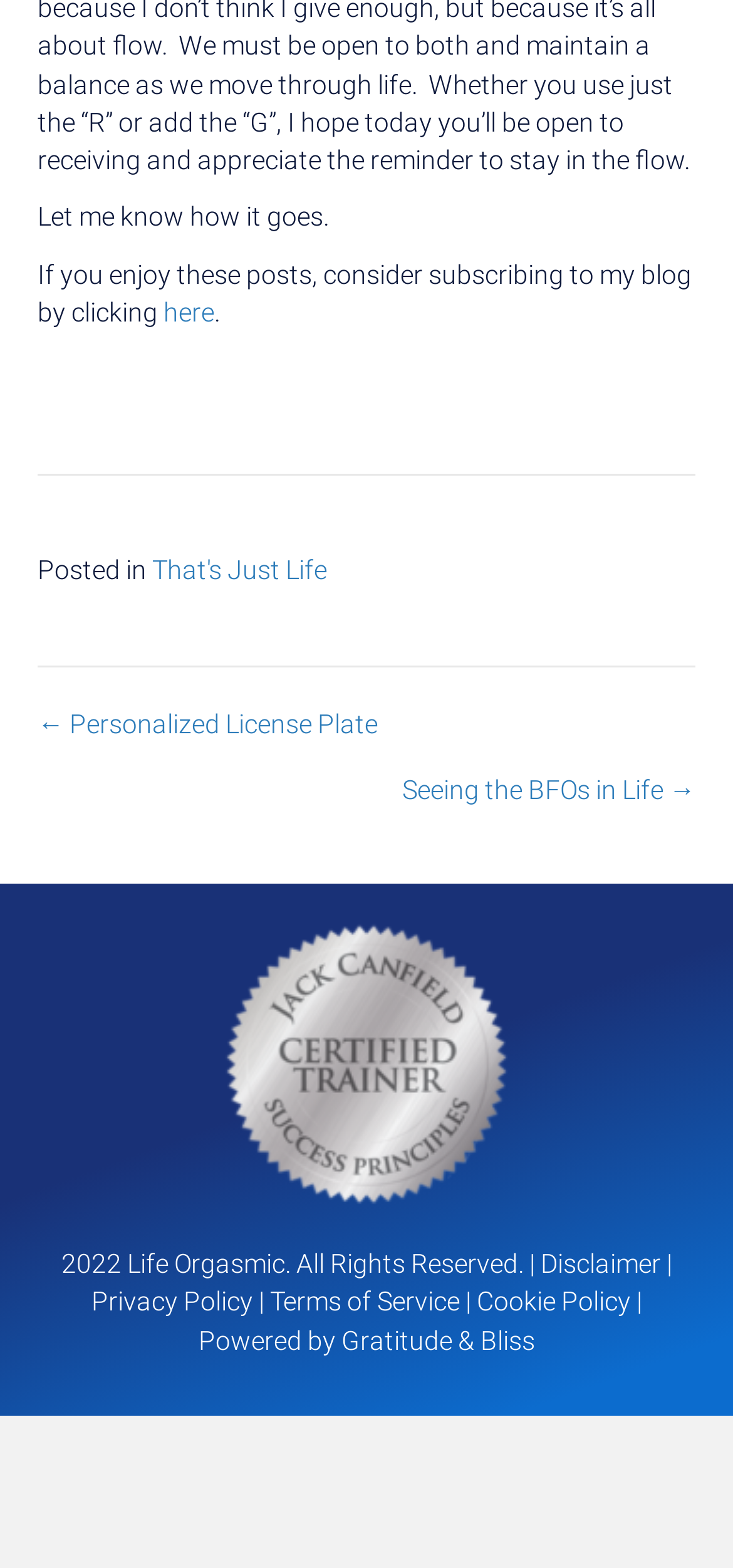Provide the bounding box coordinates of the UI element this sentence describes: "here".

[0.223, 0.189, 0.292, 0.209]